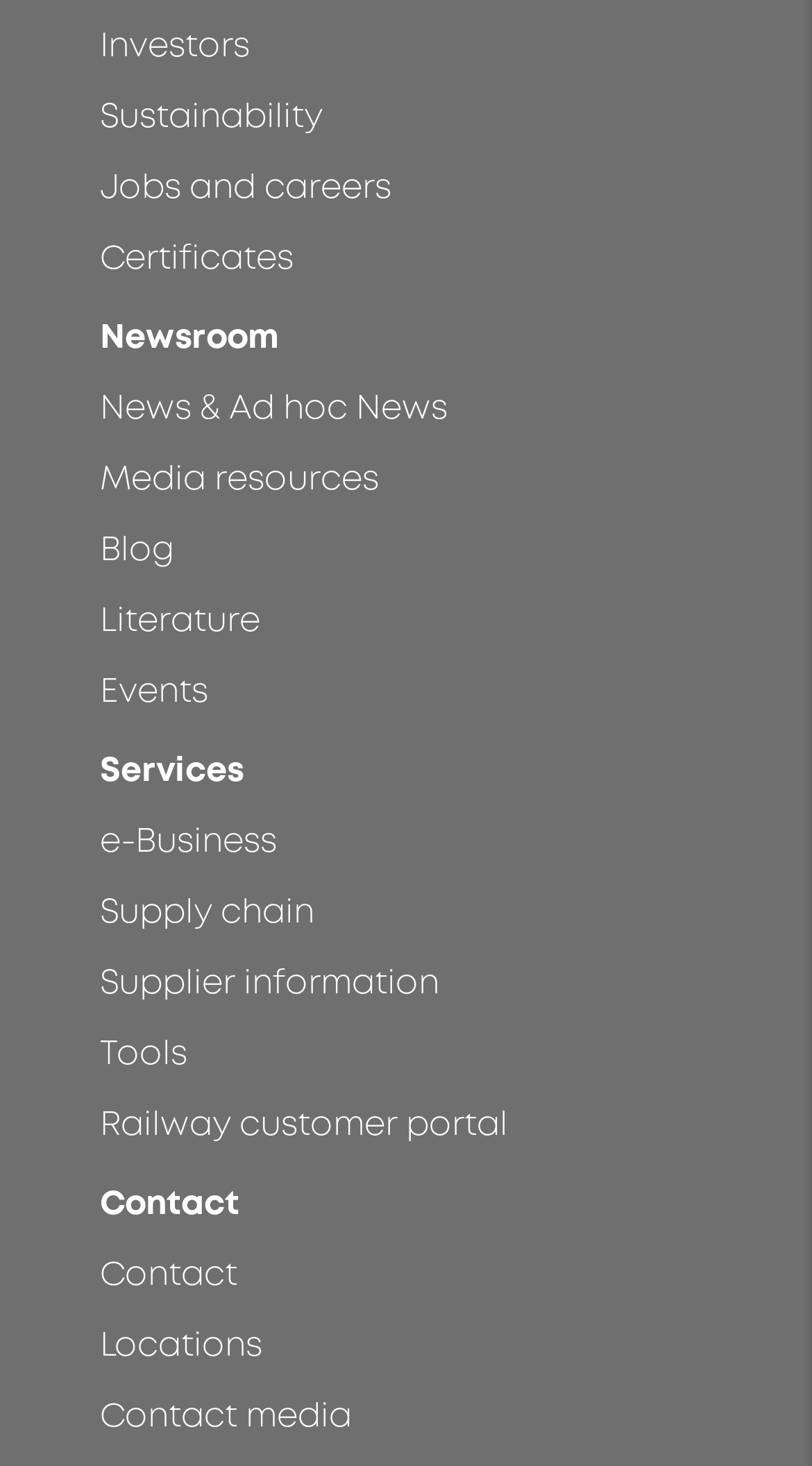Please identify the bounding box coordinates of the element's region that I should click in order to complete the following instruction: "Access railway customer portal". The bounding box coordinates consist of four float numbers between 0 and 1, i.e., [left, top, right, bottom].

[0.123, 0.752, 0.877, 0.783]